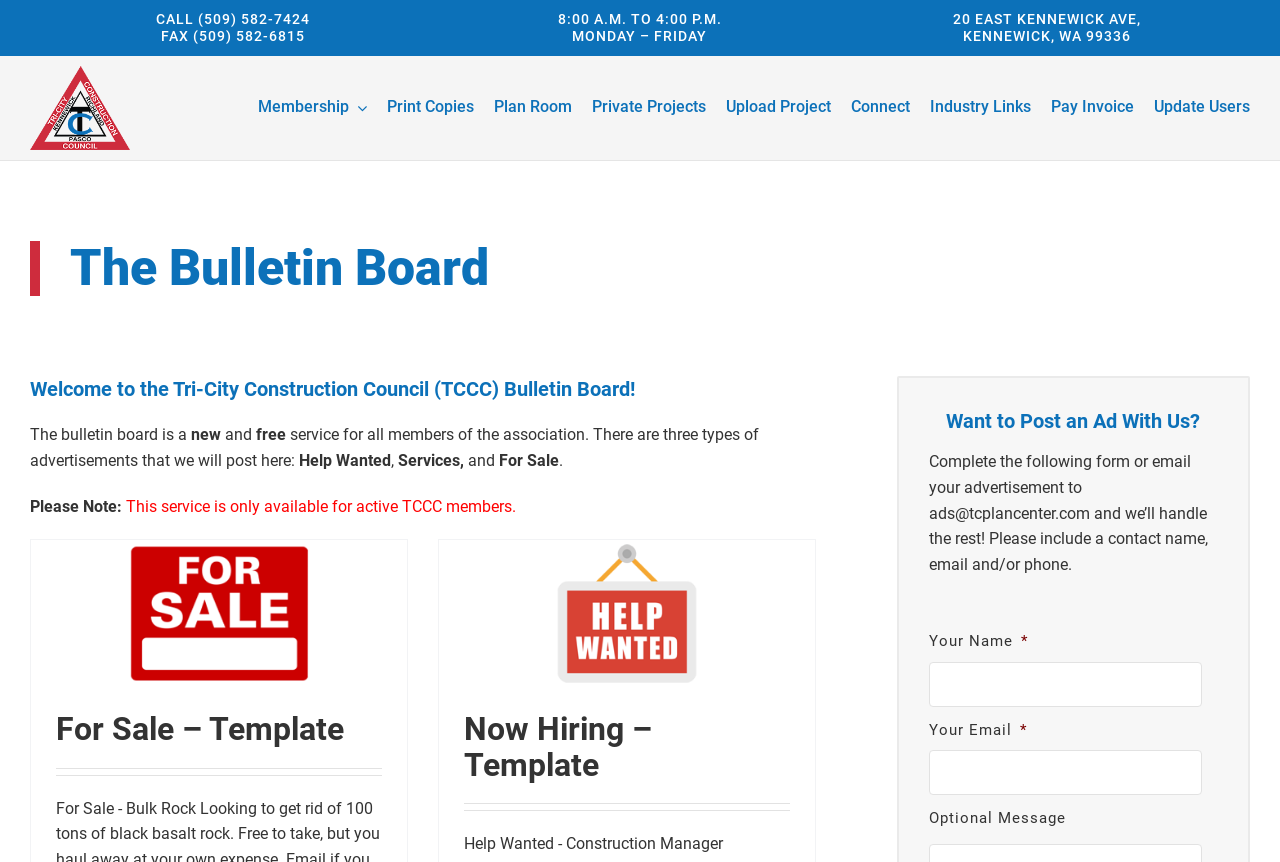Please determine the bounding box coordinates of the element to click in order to execute the following instruction: "Click the Tri-City Construction Council link". The coordinates should be four float numbers between 0 and 1, specified as [left, top, right, bottom].

[0.023, 0.074, 0.102, 0.096]